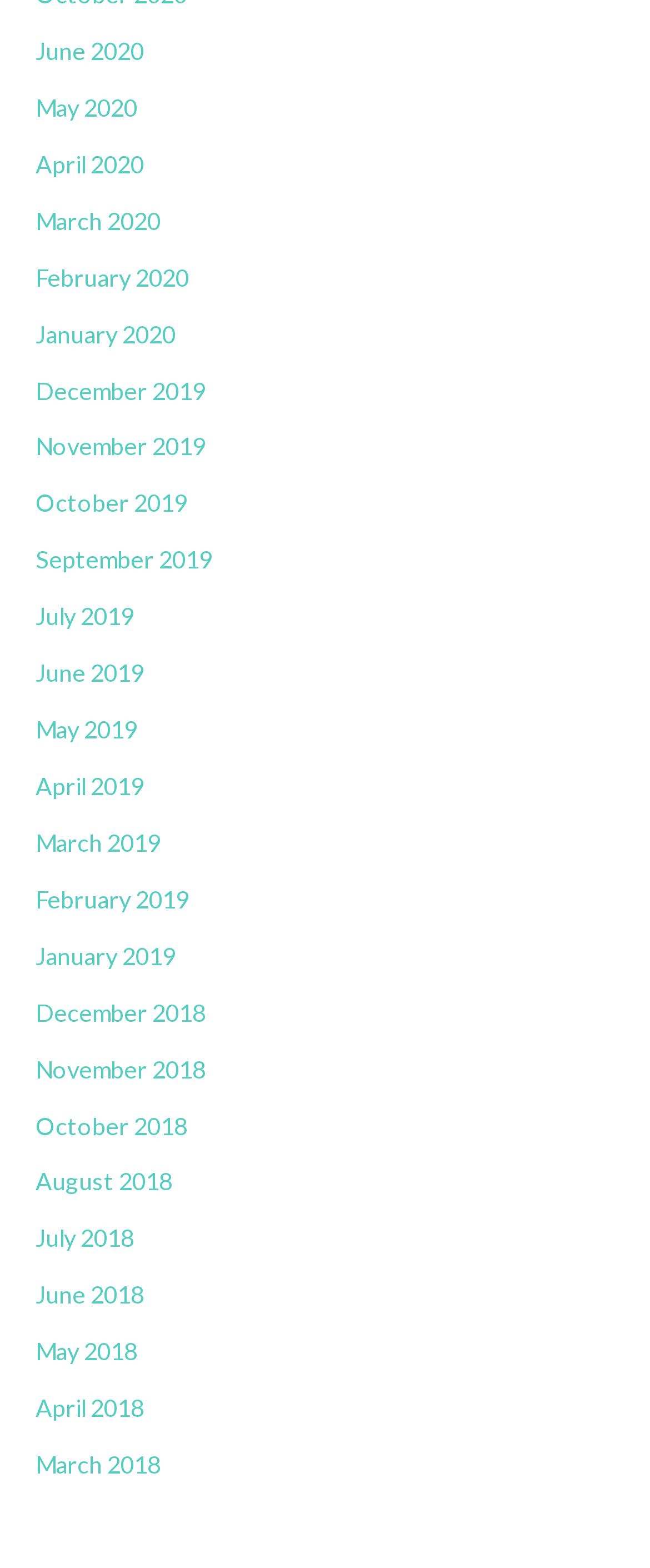Please identify the bounding box coordinates of the element that needs to be clicked to execute the following command: "view May 2019". Provide the bounding box using four float numbers between 0 and 1, formatted as [left, top, right, bottom].

[0.055, 0.456, 0.211, 0.474]